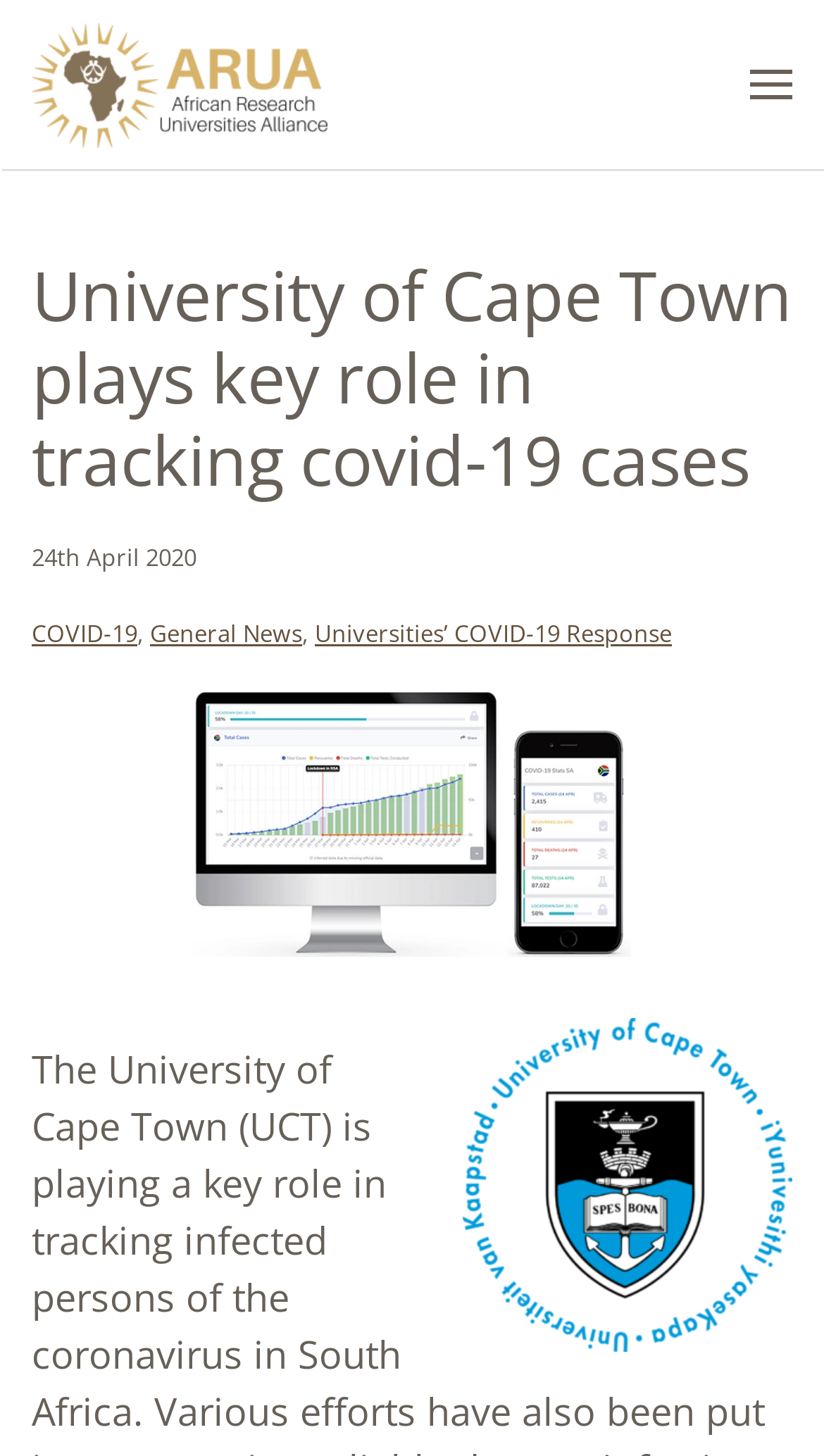What is the role of the University of Cape Town?
Look at the screenshot and provide an in-depth answer.

I found the role of the University of Cape Town by looking at the heading element with the content 'University of Cape Town plays key role in tracking covid-19 cases' which is located at the bounding box coordinates [0.038, 0.174, 0.962, 0.343].